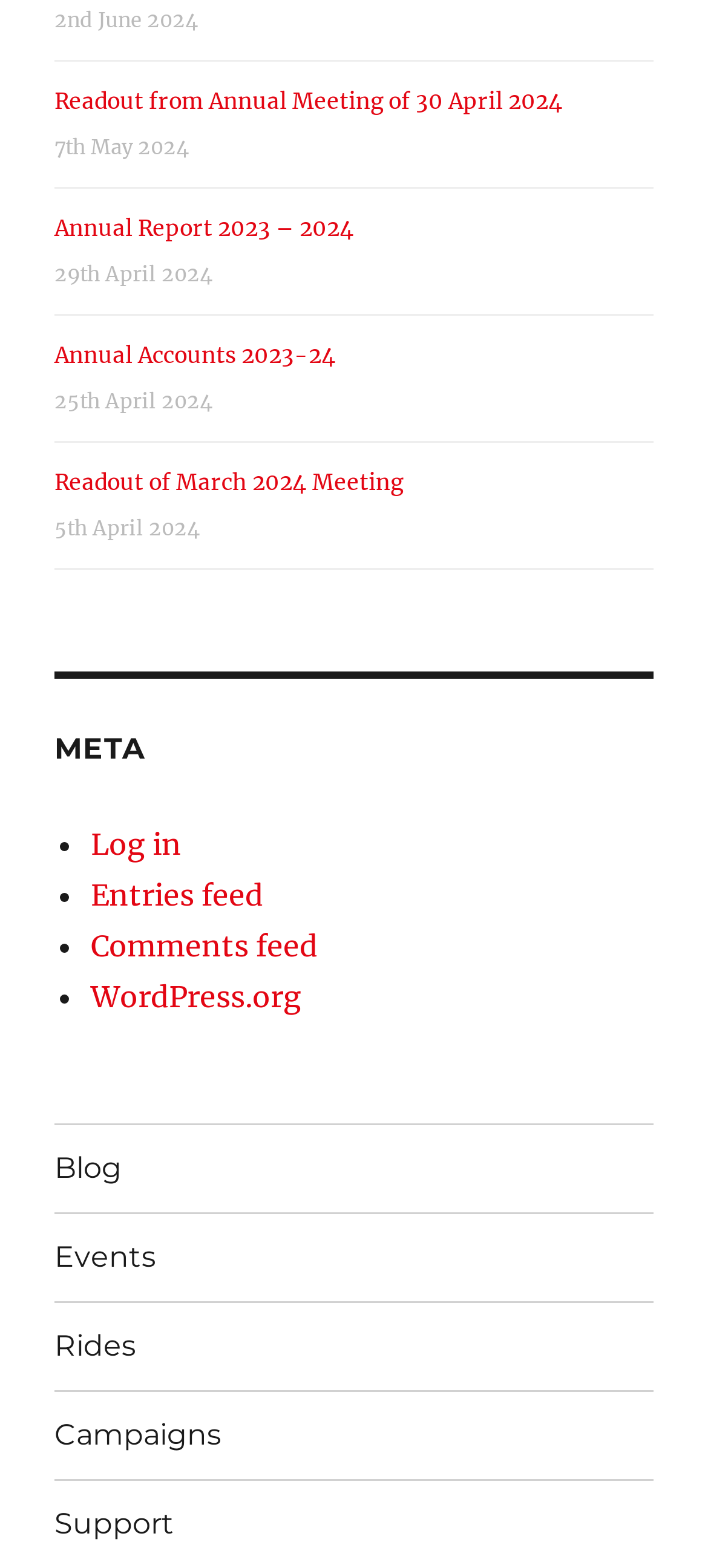What is the date of the 'Annual Report 2023 – 2024'?
Refer to the image and give a detailed answer to the query.

I looked for the 'Annual Report 2023 – 2024' heading and found the corresponding date, which is '29th April 2024', located just below the heading.